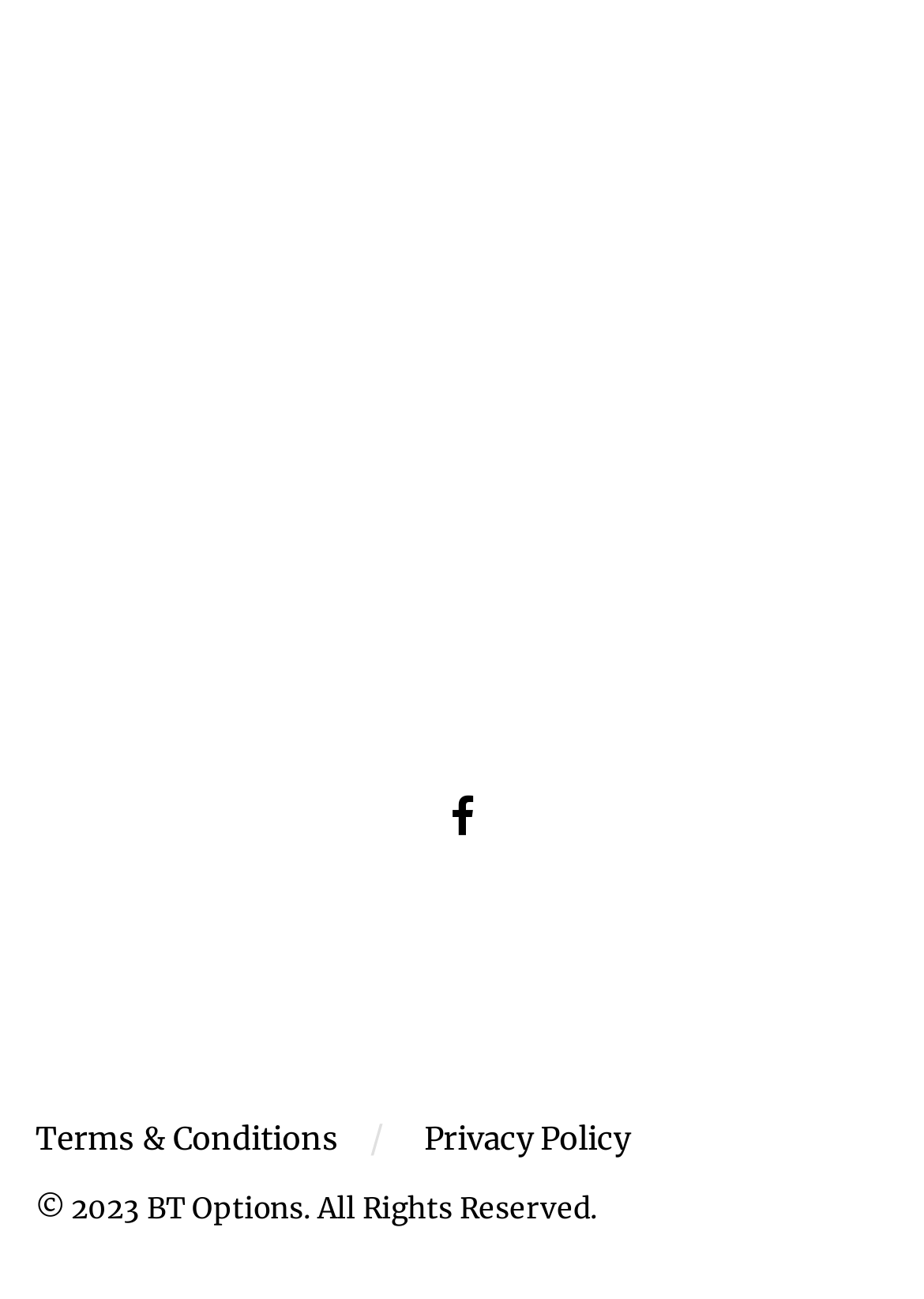For the element described, predict the bounding box coordinates as (top-left x, top-left y, bottom-right x, bottom-right y). All values should be between 0 and 1. Element description: alt="exlpore-sri-lanka-logo"

[0.141, 0.513, 0.859, 0.554]